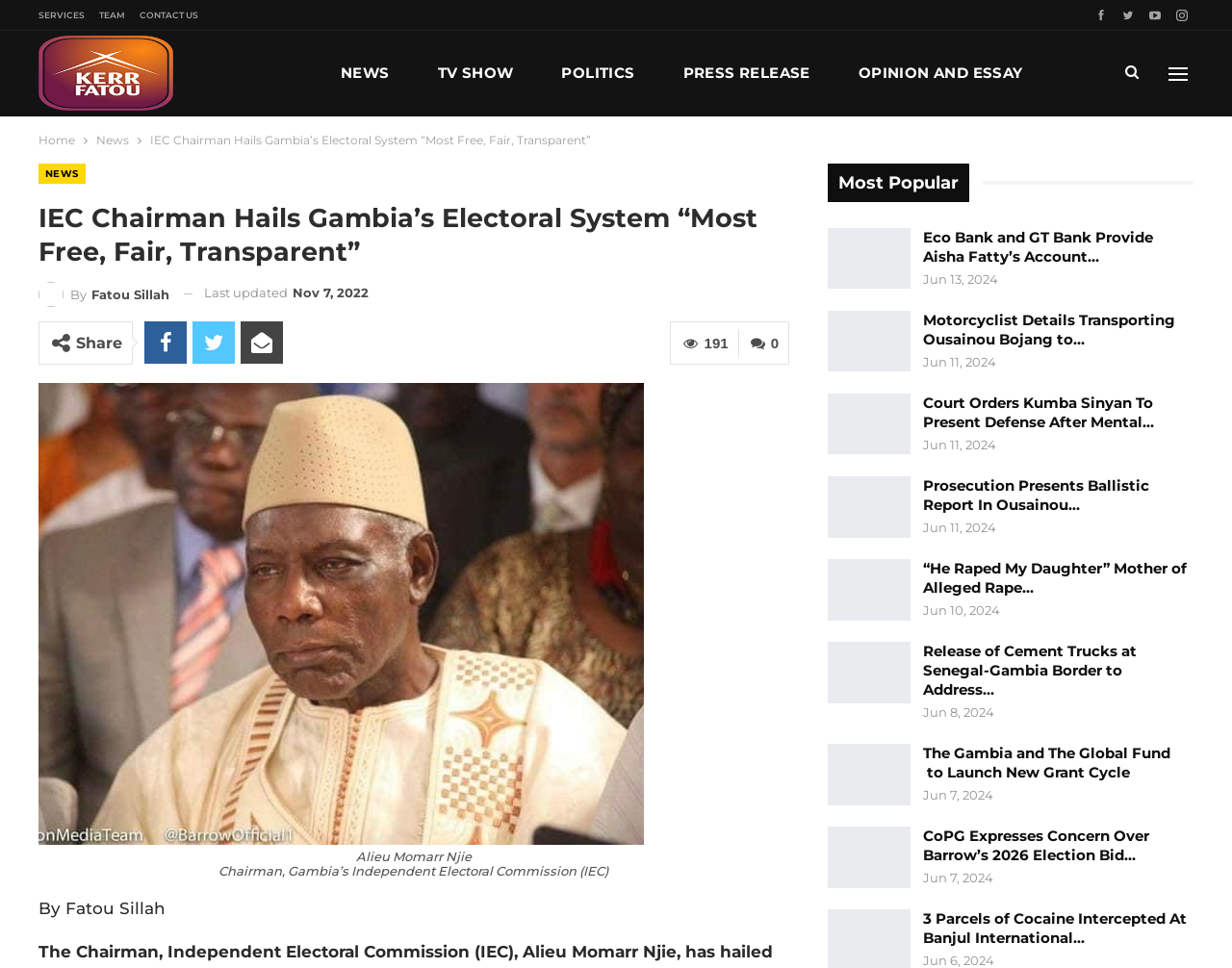What is the category of the news article?
Refer to the screenshot and respond with a concise word or phrase.

News